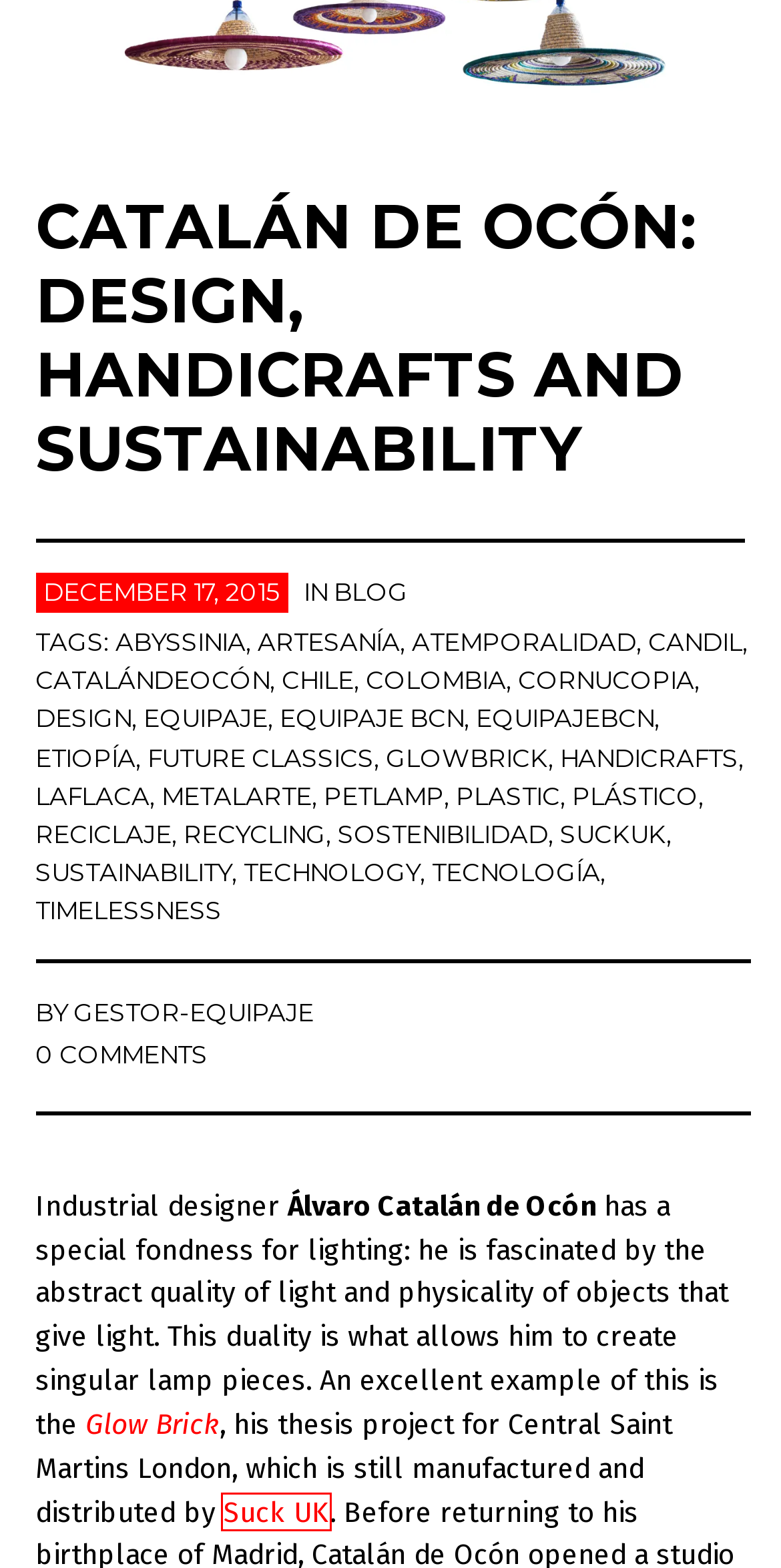Look at the screenshot of a webpage that includes a red bounding box around a UI element. Select the most appropriate webpage description that matches the page seen after clicking the highlighted element. Here are the candidates:
A. CATALÁNDEOCÓN | Equipaje Bcn
B. SUCK UK Products
C. equipajebcn | Equipaje Bcn
D. TIMELESSNESS | Equipaje Bcn
E. SOSTENIBILIDAD | Equipaje Bcn
F. ABYSSINIA | Equipaje Bcn
G. DESIGN | Equipaje Bcn
H. BLOG | Equipaje Bcn

B